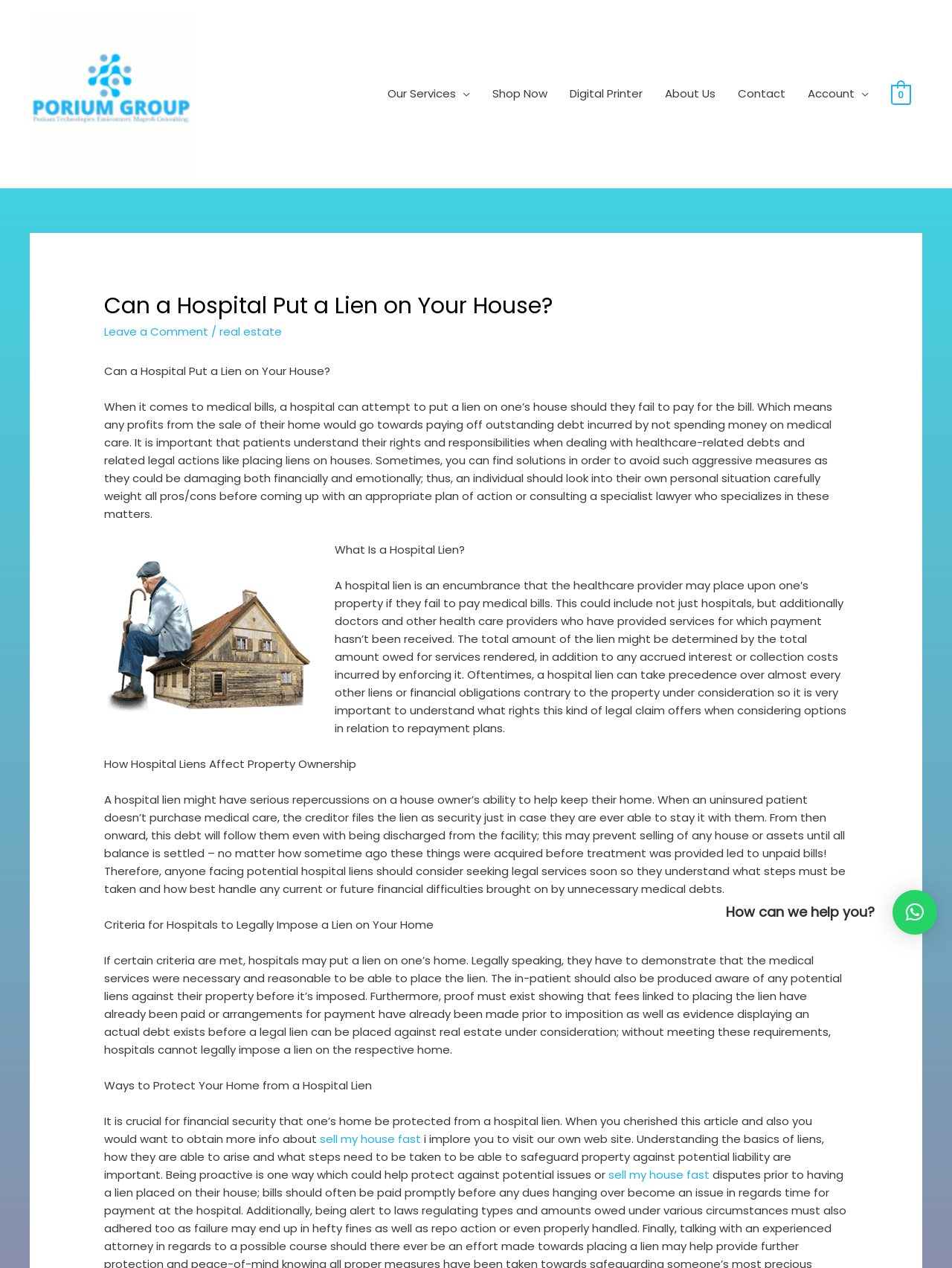Please specify the bounding box coordinates in the format (top-left x, top-left y, bottom-right x, bottom-right y), with values ranging from 0 to 1. Identify the bounding box for the UI component described as follows: sell my house fast

[0.639, 0.92, 0.745, 0.932]